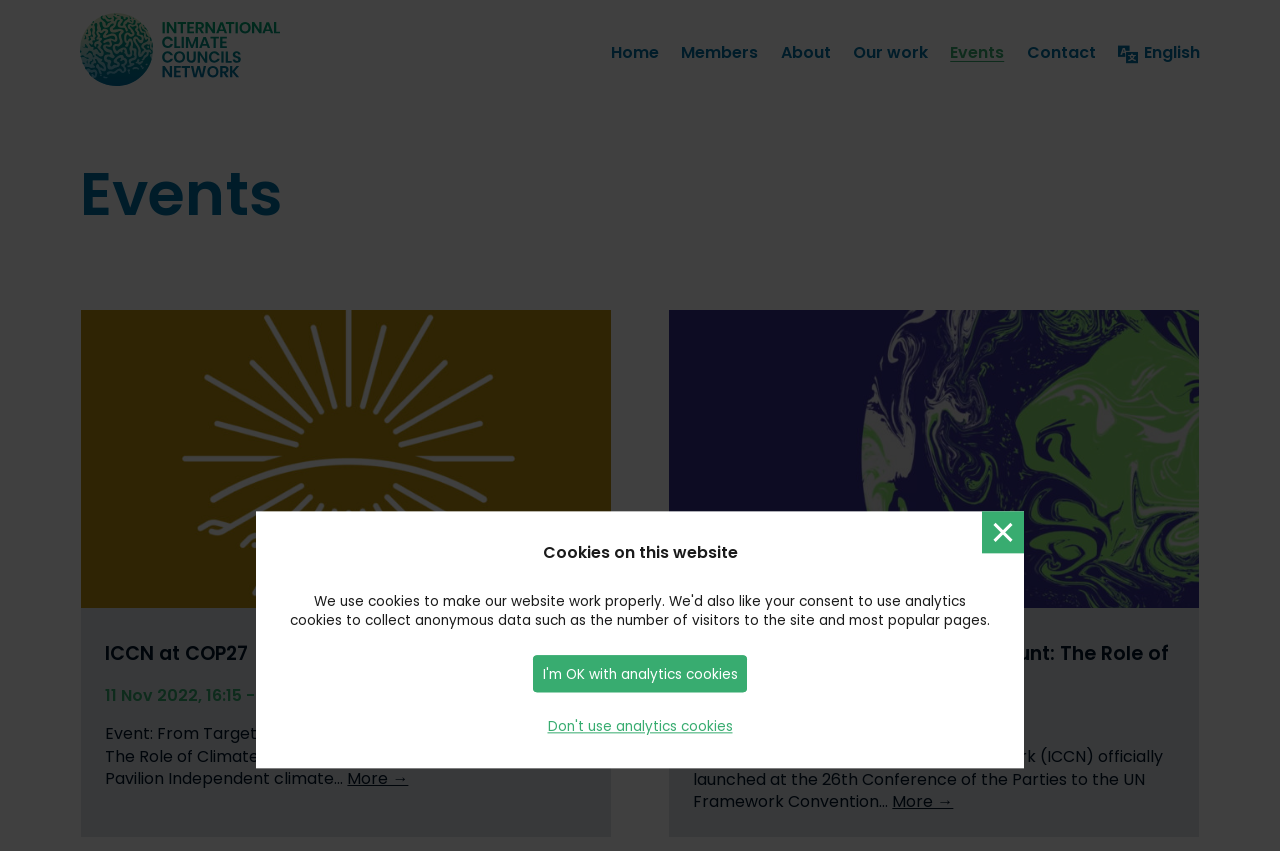How many events are listed on the webpage?
Look at the image and answer the question with a single word or phrase.

2